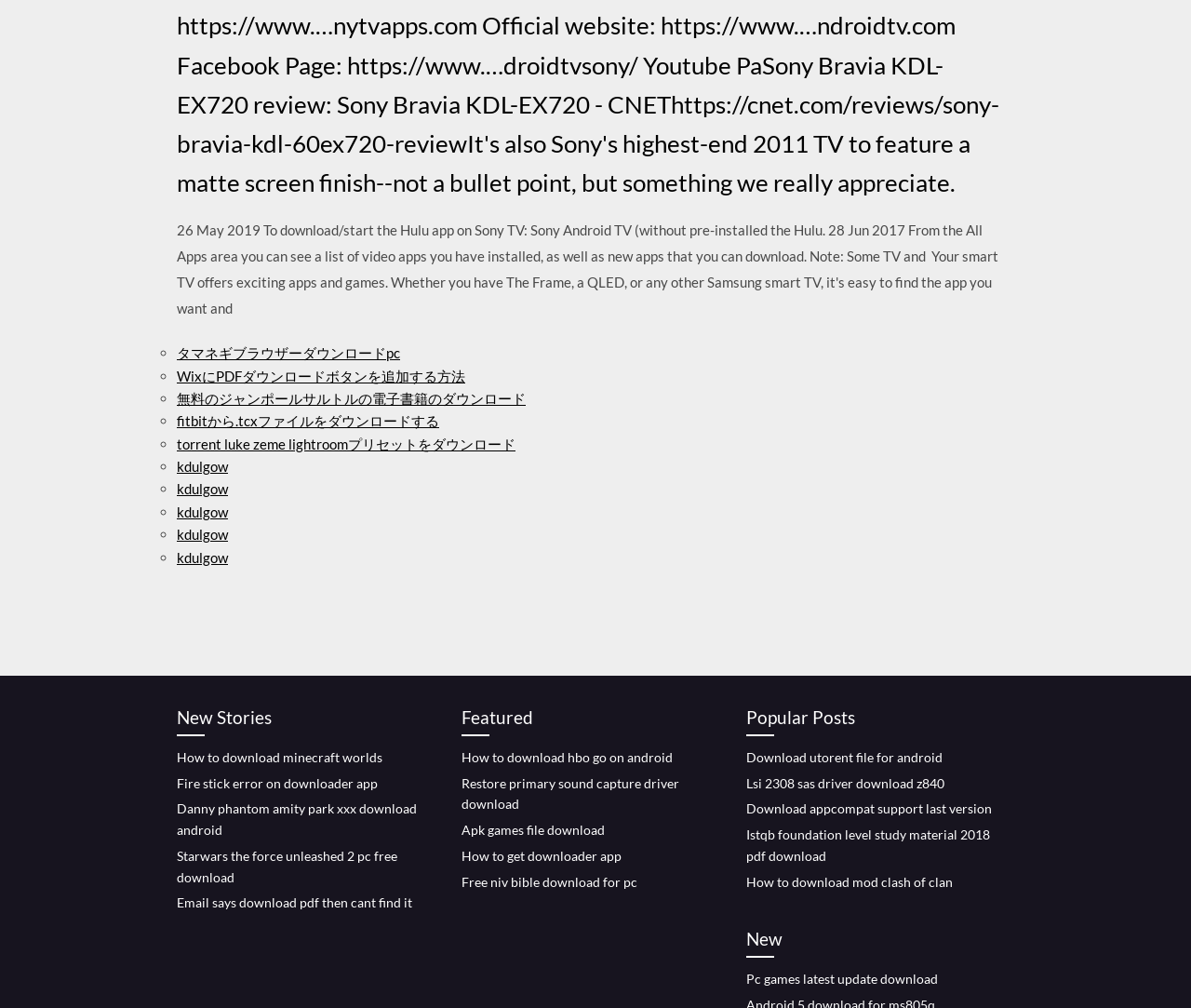Give a one-word or short phrase answer to the question: 
What is the purpose of the '◦' symbol on the webpage?

List marker